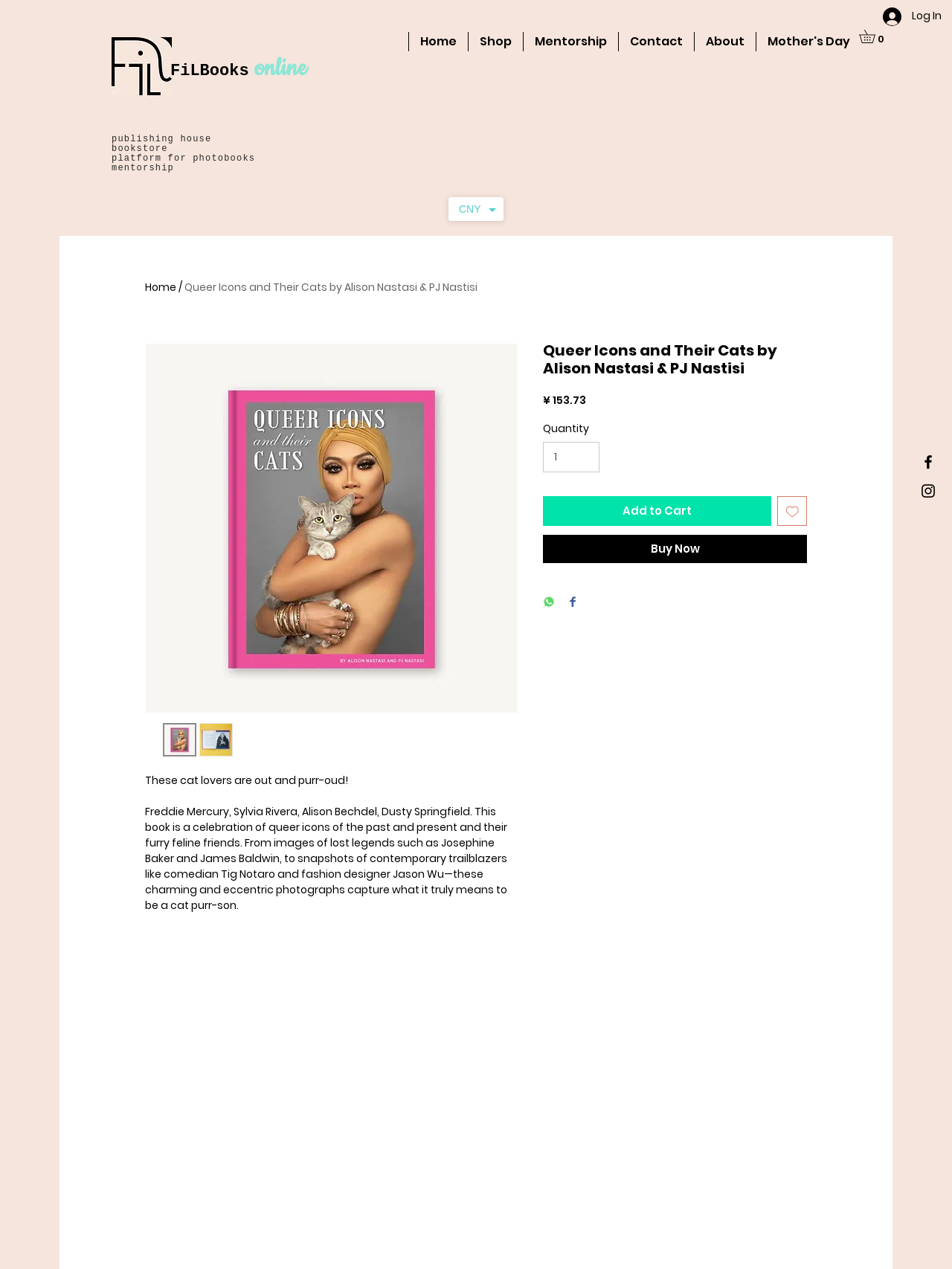Generate a thorough caption detailing the webpage content.

This webpage is about a book titled "Queer Icons and Their Cats" by Alison Nastasi & PJ Nastisi. At the top of the page, there is a navigation bar with links to "Home", "Shop", "Mentorship", "Contact", "About", and "Mother's Day". On the top right, there is a cart icon with a button labeled "Cart with 0 items" and a login button. Below the navigation bar, there is a search bar and a social media bar with links to Facebook and Instagram.

The main content of the page is about the book, featuring a large image of the book cover on the left and a description on the right. The description starts with a heading "Queer Icons and Their Cats by Alison Nastasi & PJ Nastisi" and then provides a brief summary of the book, mentioning that it celebrates queer icons of the past and present and their furry feline friends. The summary is followed by the book's price, ¥ 153.73, and options to add the book to the cart, wishlist, or buy it now. There are also buttons to share the book on WhatsApp and Facebook.

Below the book description, there are three smaller images of the book, which appear to be thumbnails. The page also has a few headings mentioning "online", "publishing house", "bookstore", and "platform for photobooks mentorship", but these do not seem to be directly related to the book's content.